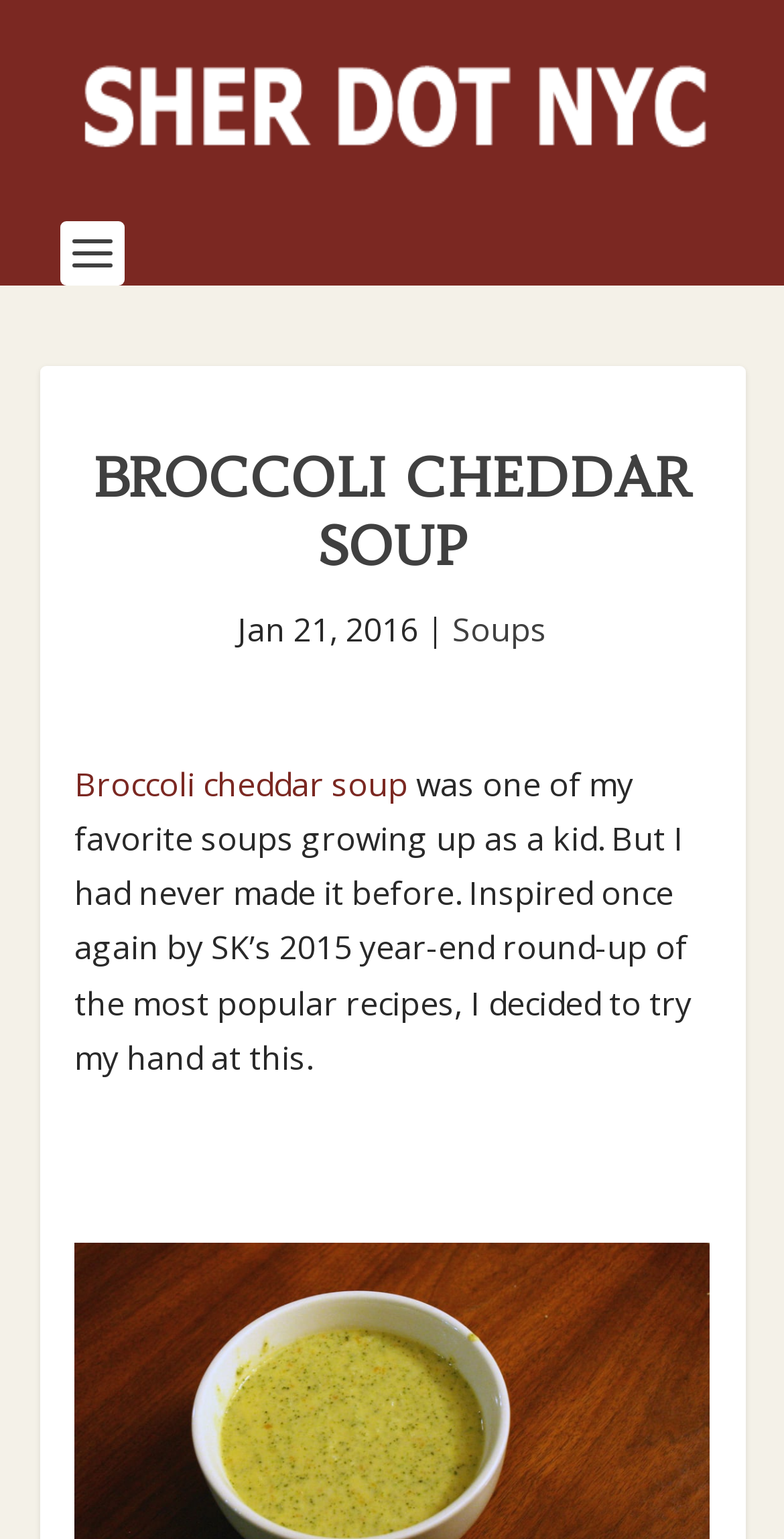Analyze and describe the webpage in a detailed narrative.

The webpage is about a recipe for Broccoli Cheddar Soup. At the top, there is a link to "SHER DOT NYC" accompanied by an image with the same name, taking up most of the top section. Below this, a prominent heading "BROCCOLI CHEDDAR SOUP" is centered. 

To the right of the heading, there is a section with three elements aligned horizontally: a date "Jan 21, 2016", a vertical bar "|", and a link to "Soups". 

Further down, there is a link to "Broccoli cheddar soup" followed by a paragraph of text describing the author's experience with the soup, mentioning that it was a favorite from their childhood and that they were inspired to try making it after seeing a popular recipe roundup. The text is divided into two sections, with a small gap in between.